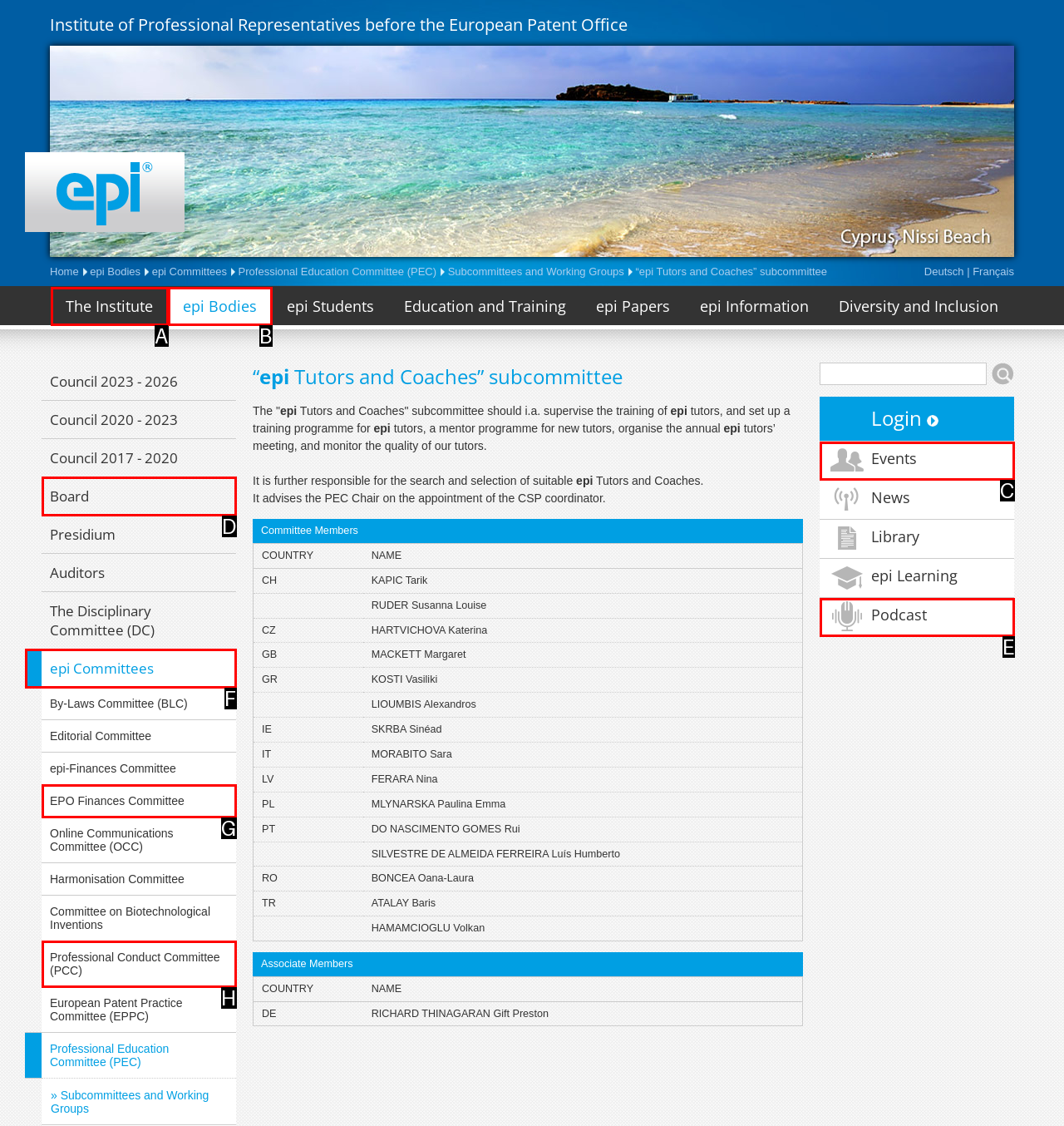From the available choices, determine which HTML element fits this description: EPO Finances Committee Respond with the correct letter.

G